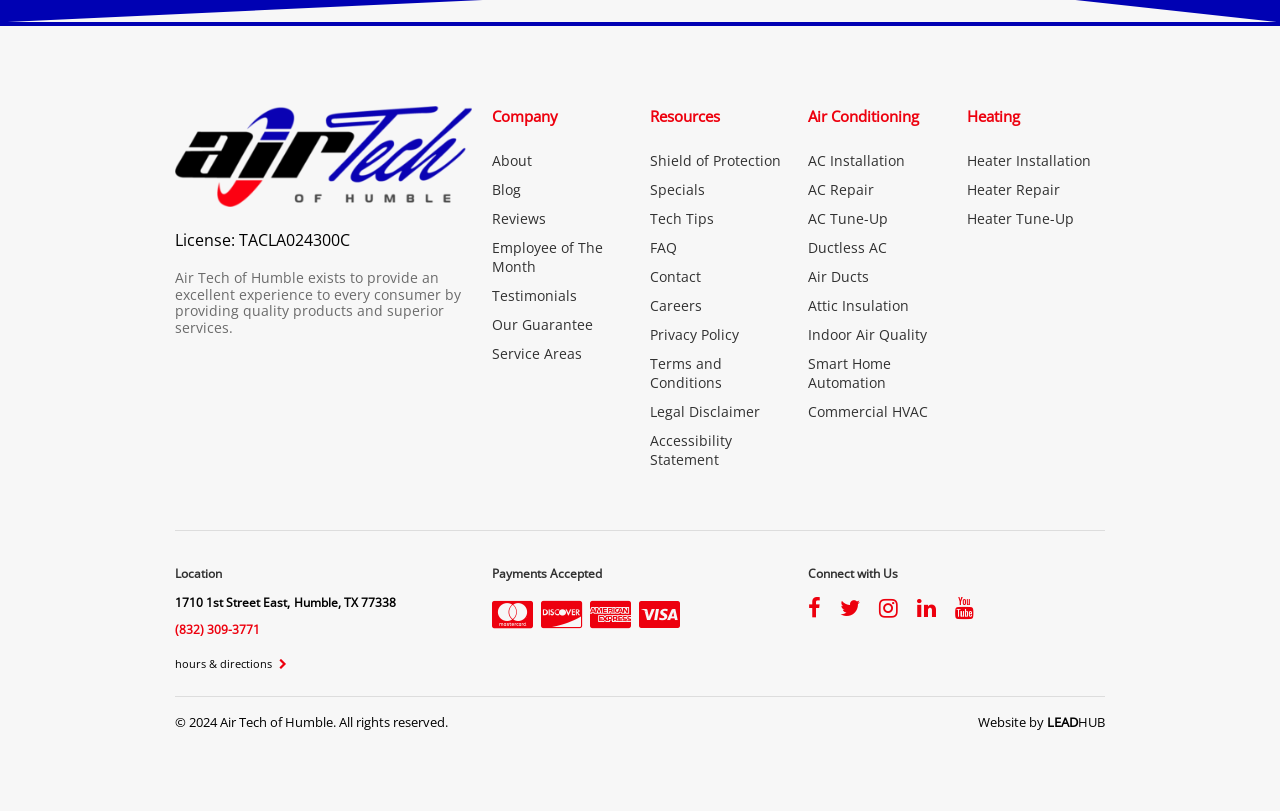Give a concise answer using only one word or phrase for this question:
What is the name of the company?

Air Tech of Humble